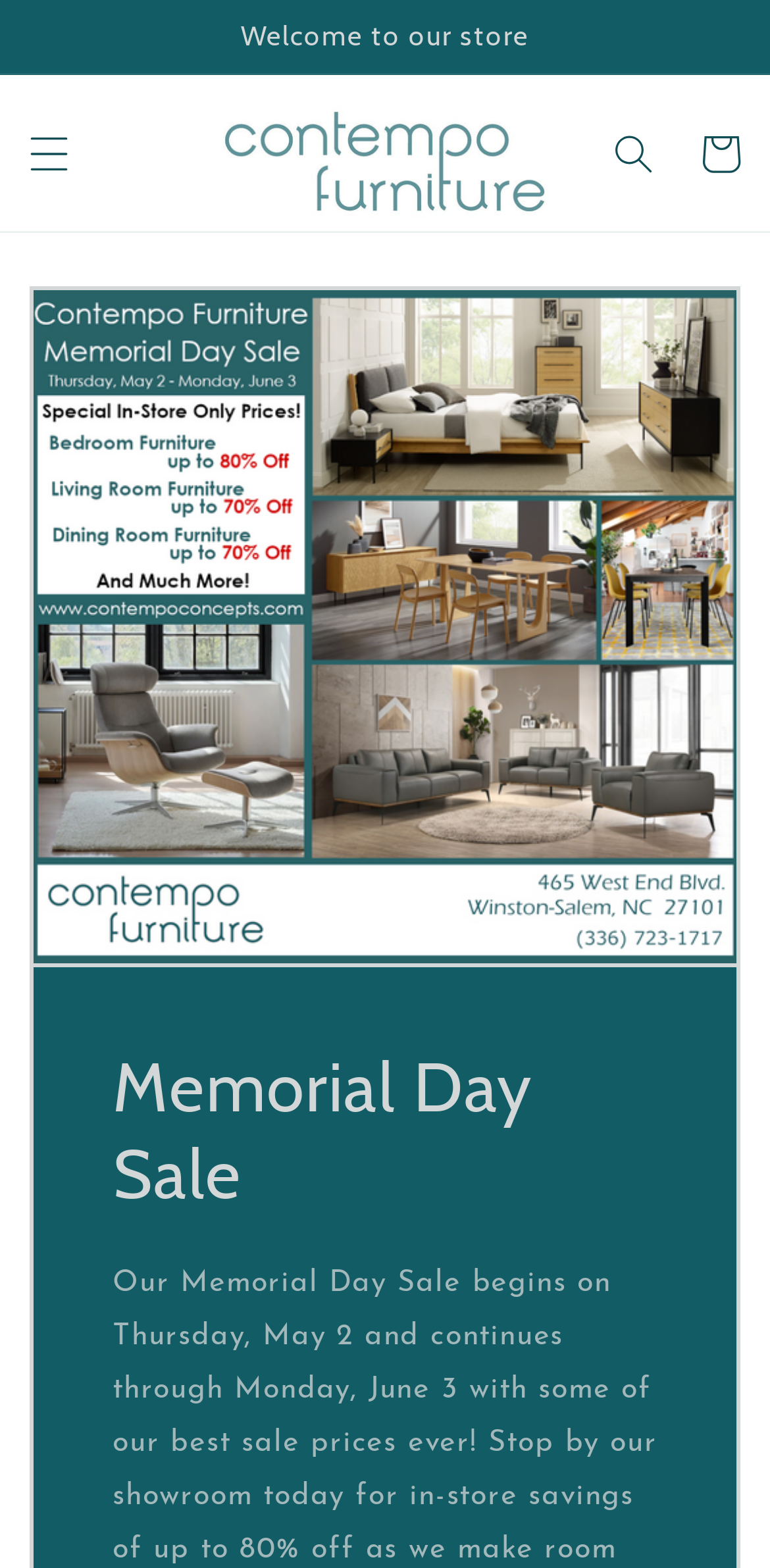Identify the bounding box for the described UI element. Provide the coordinates in (top-left x, top-left y, bottom-right x, bottom-right y) format with values ranging from 0 to 1: alt="Contempo Furniture"

[0.269, 0.048, 0.731, 0.147]